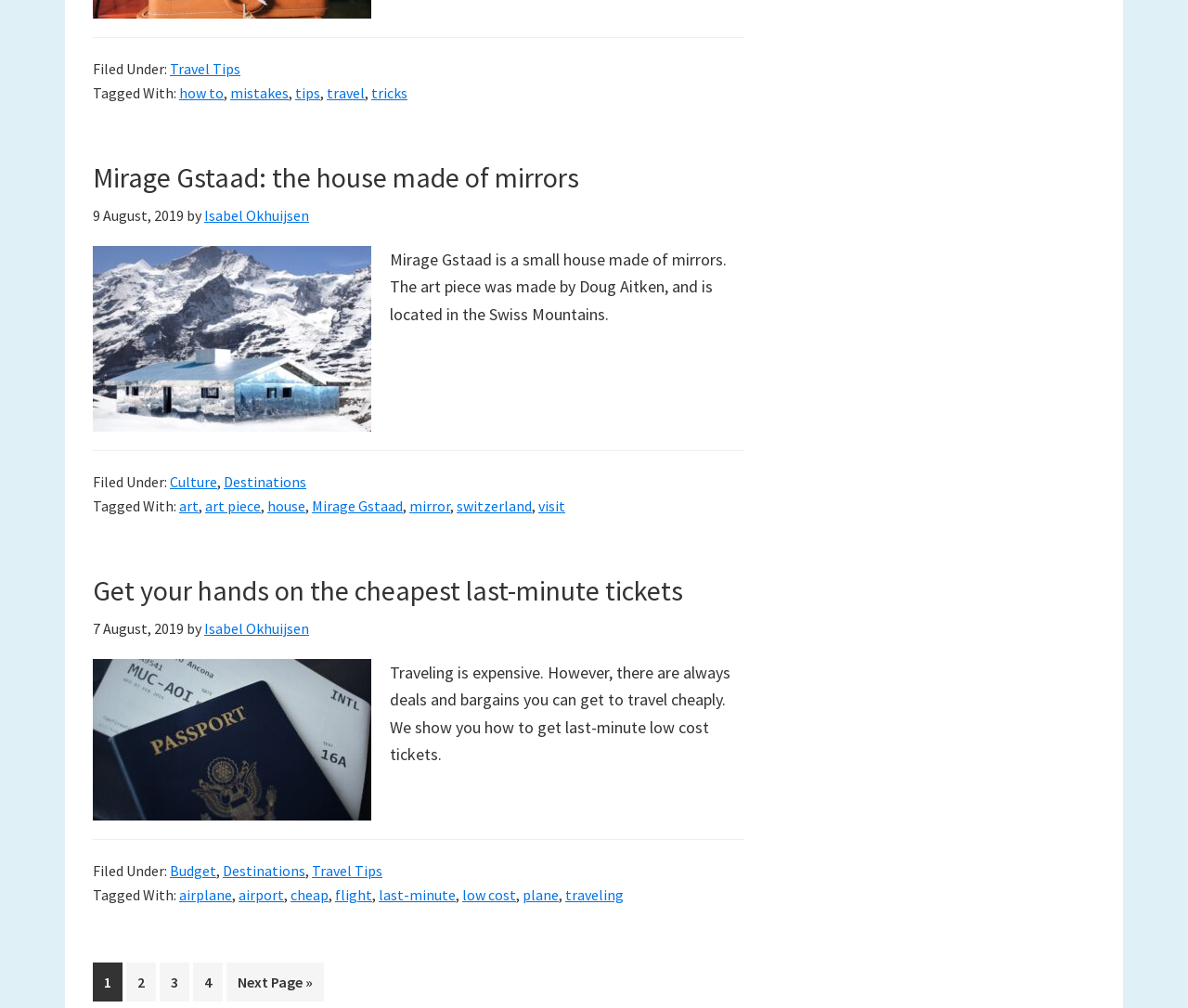Provide a brief response in the form of a single word or phrase:
What is the topic of the first footer?

Travel Tips